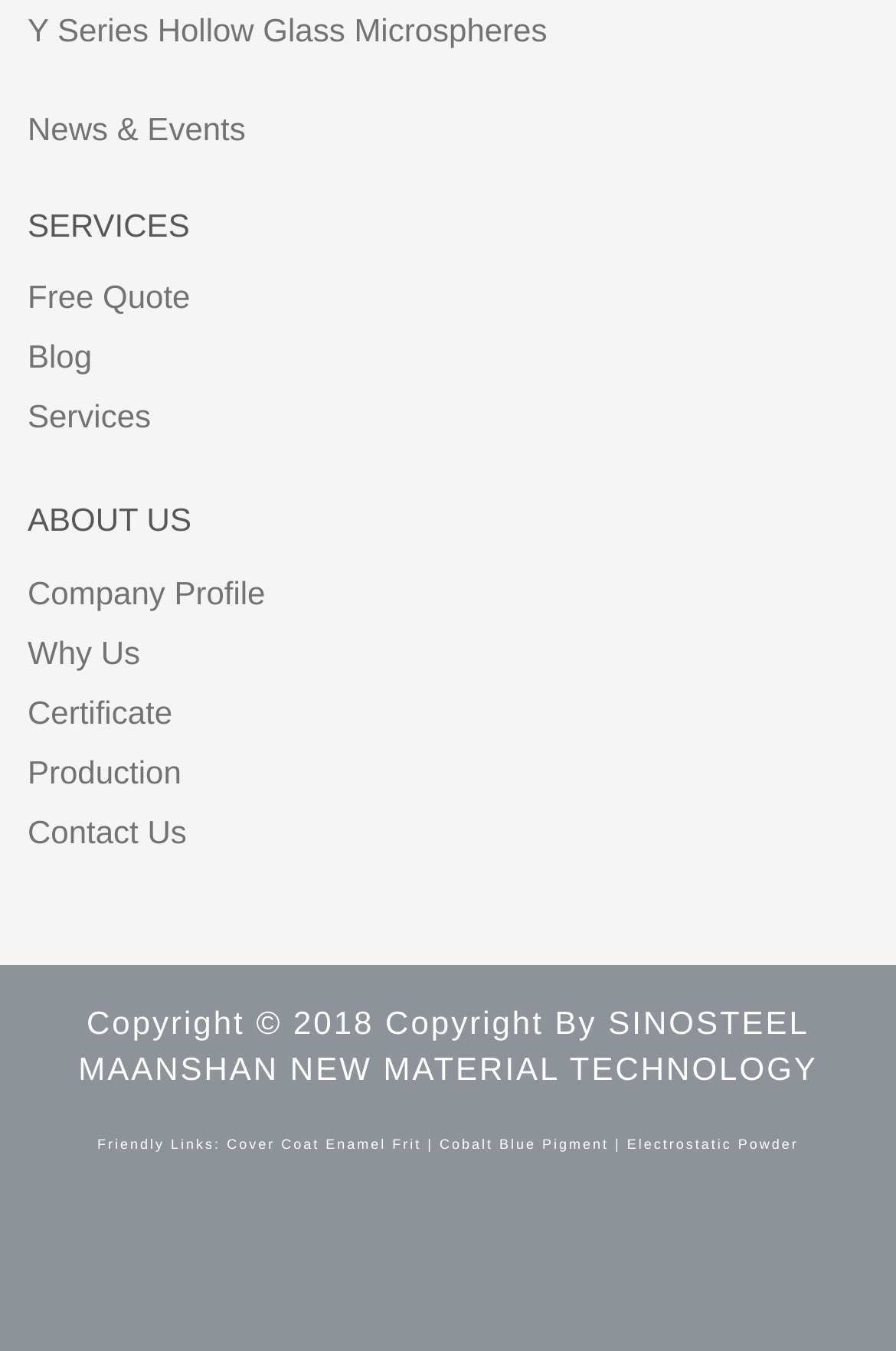Please specify the bounding box coordinates of the clickable region necessary for completing the following instruction: "Click on Y Series Hollow Glass Microspheres". The coordinates must consist of four float numbers between 0 and 1, i.e., [left, top, right, bottom].

[0.031, 0.008, 0.611, 0.035]